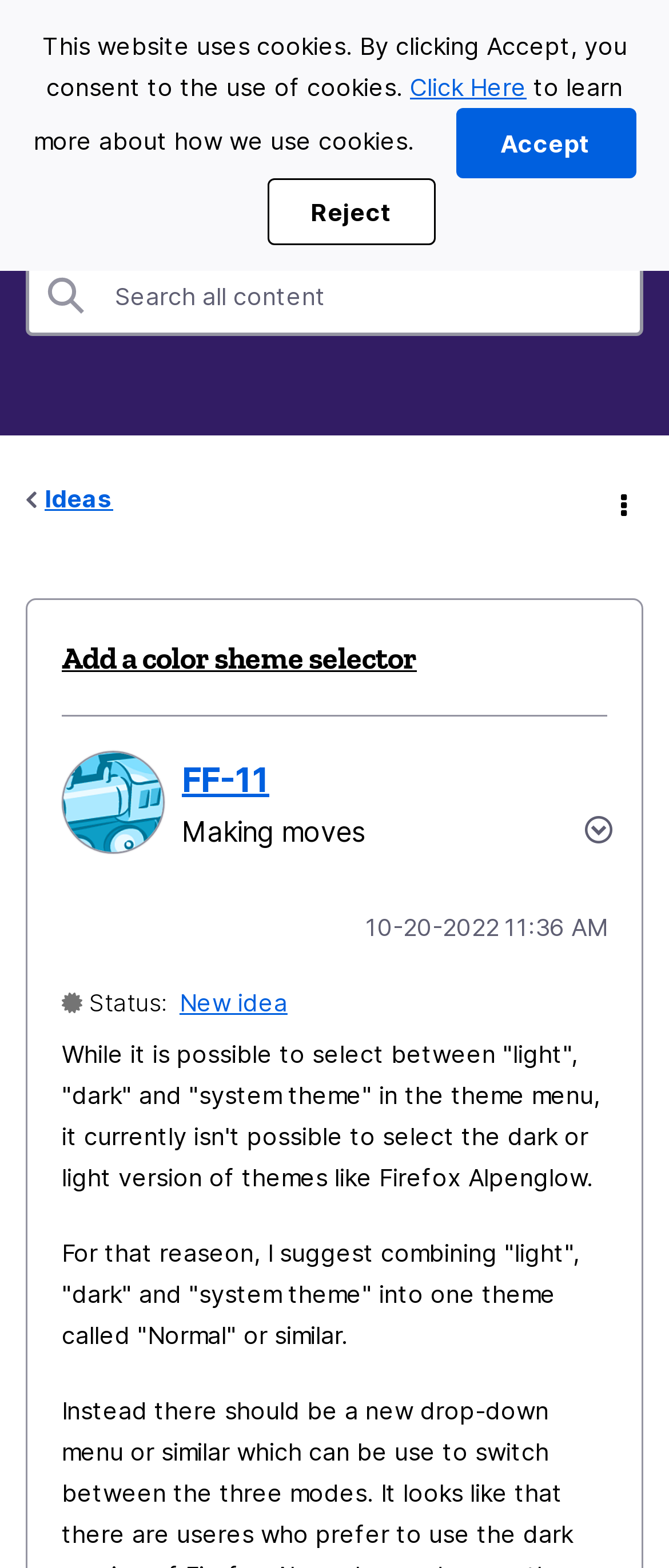Determine the bounding box for the UI element described here: "Click Here".

[0.613, 0.046, 0.787, 0.065]